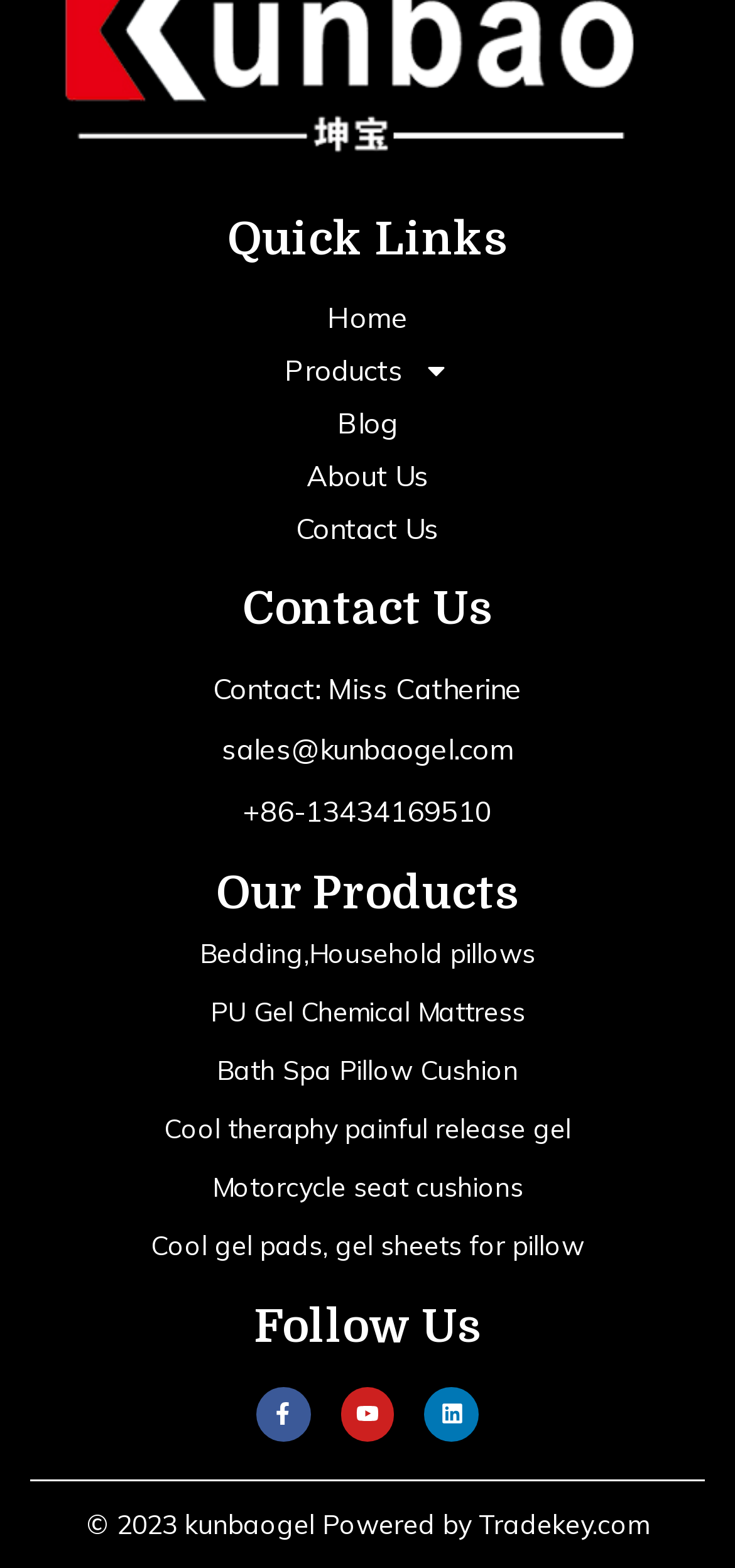Please find the bounding box coordinates of the element that needs to be clicked to perform the following instruction: "Contact via sales@kunbaogel.com". The bounding box coordinates should be four float numbers between 0 and 1, represented as [left, top, right, bottom].

[0.067, 0.465, 0.933, 0.492]